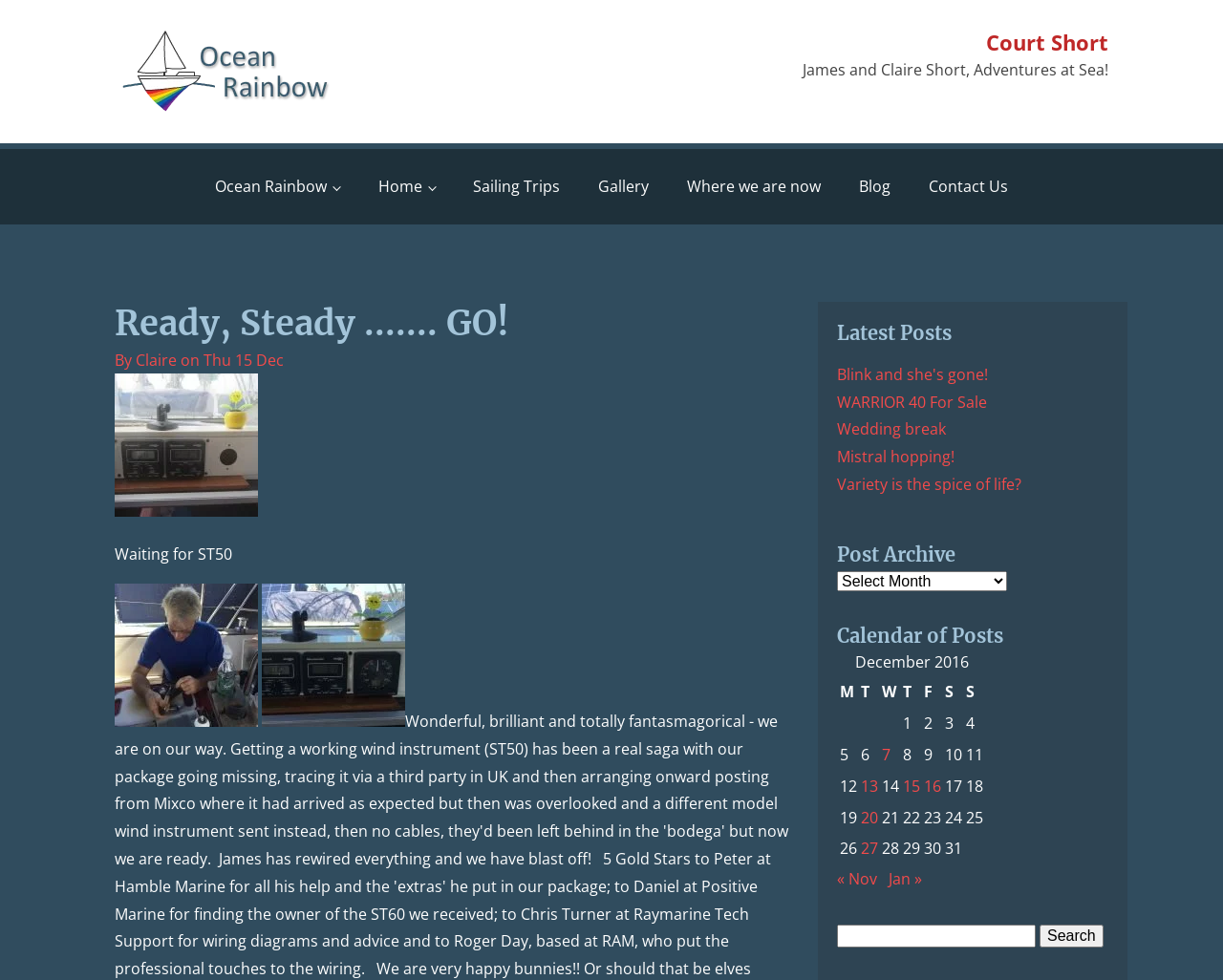What is the name of the sailing trip?
Based on the screenshot, respond with a single word or phrase.

Ocean Rainbow